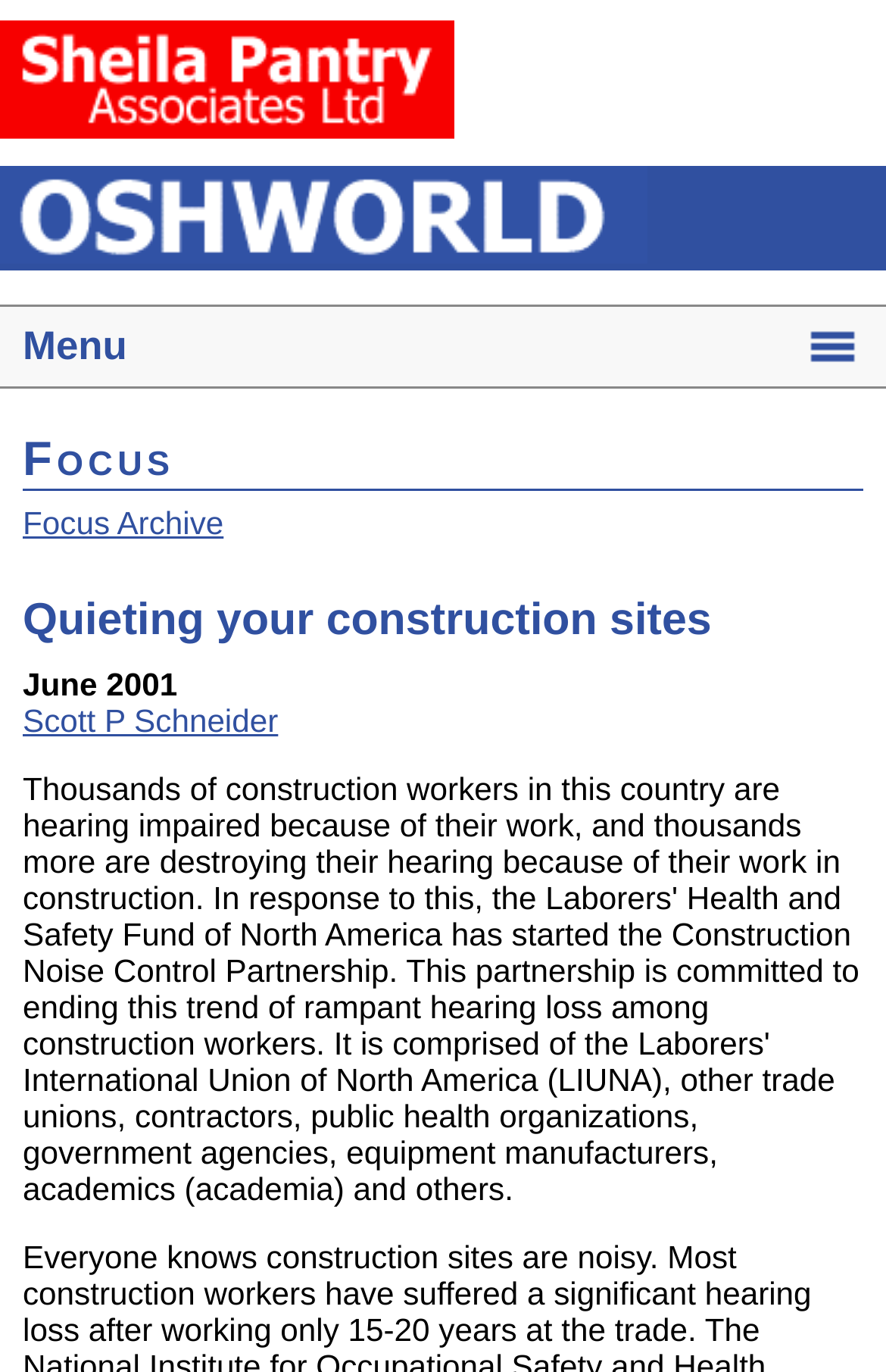Please provide a one-word or short phrase answer to the question:
What is the month and year of the article?

June 2001